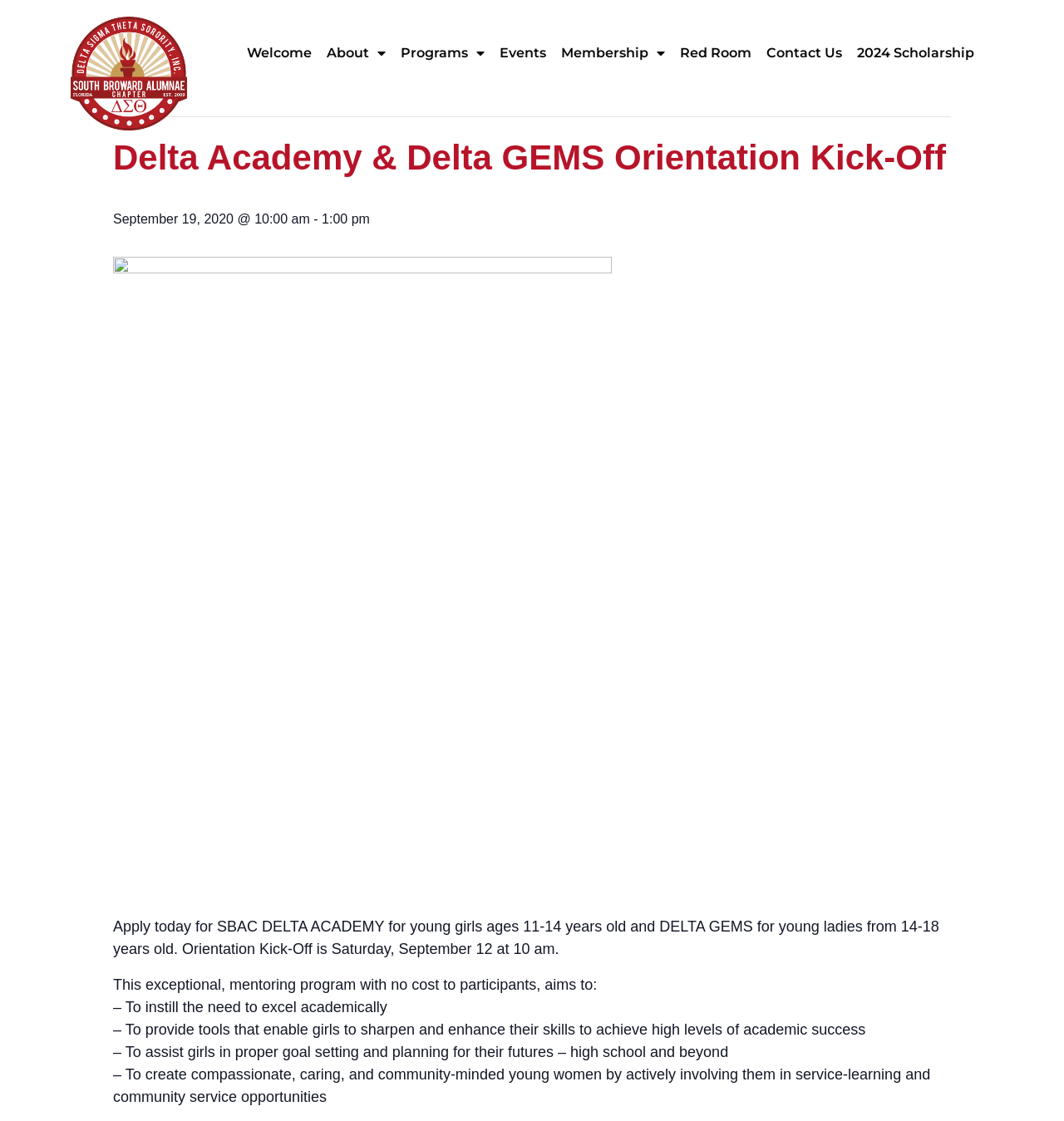Offer a detailed account of what is visible on the webpage.

The webpage appears to be an event page for the Delta Academy & Delta GEMS Orientation Kick-Off, hosted by the South Broward Alumnae Chapter of Delta Sigma Theta Sorority, Inc. 

At the top, there are several links, including "Welcome", "About", "Programs", "Events", and others, which are aligned horizontally and take up about a quarter of the page's width. 

Below these links, there is a section dedicated to the event details. The event title, "Delta Academy & Delta GEMS Orientation Kick-Off", is prominently displayed, followed by the date and time of the event, "September 19, 2020 @ 10:00 am - 1:00 pm". 

A notice stating "This event has passed" is placed below the event details. 

The main content of the page is a paragraph describing the Delta Academy and Delta GEMS programs, which are mentoring programs for young girls and ladies. The programs aim to instill academic excellence, provide tools for success, assist in goal setting, and create compassionate and community-minded young women. 

There are five bullet points that outline the specific goals of the programs, which are listed below the main paragraph.